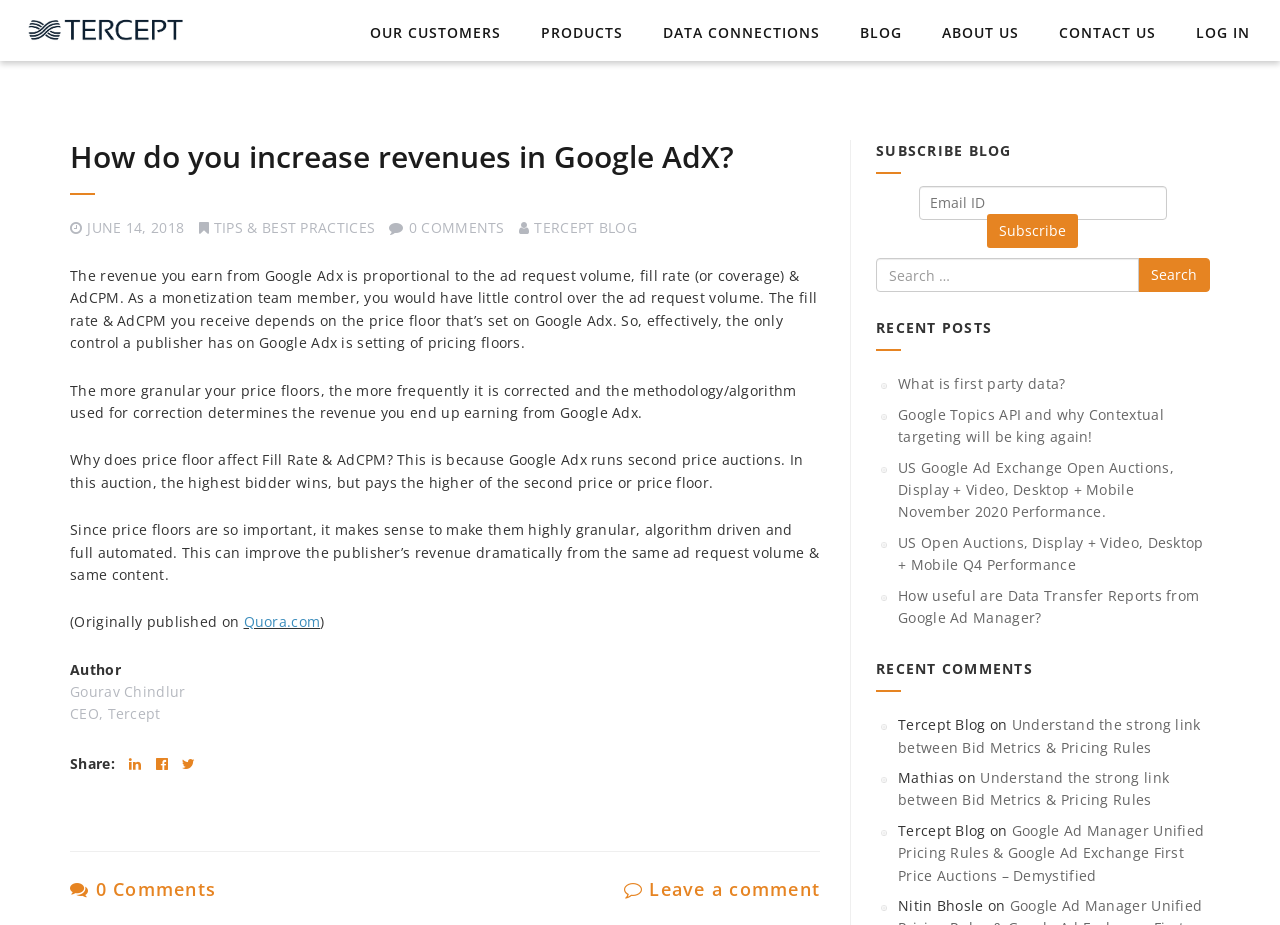Respond with a single word or phrase for the following question: 
How many recent comments are listed?

3